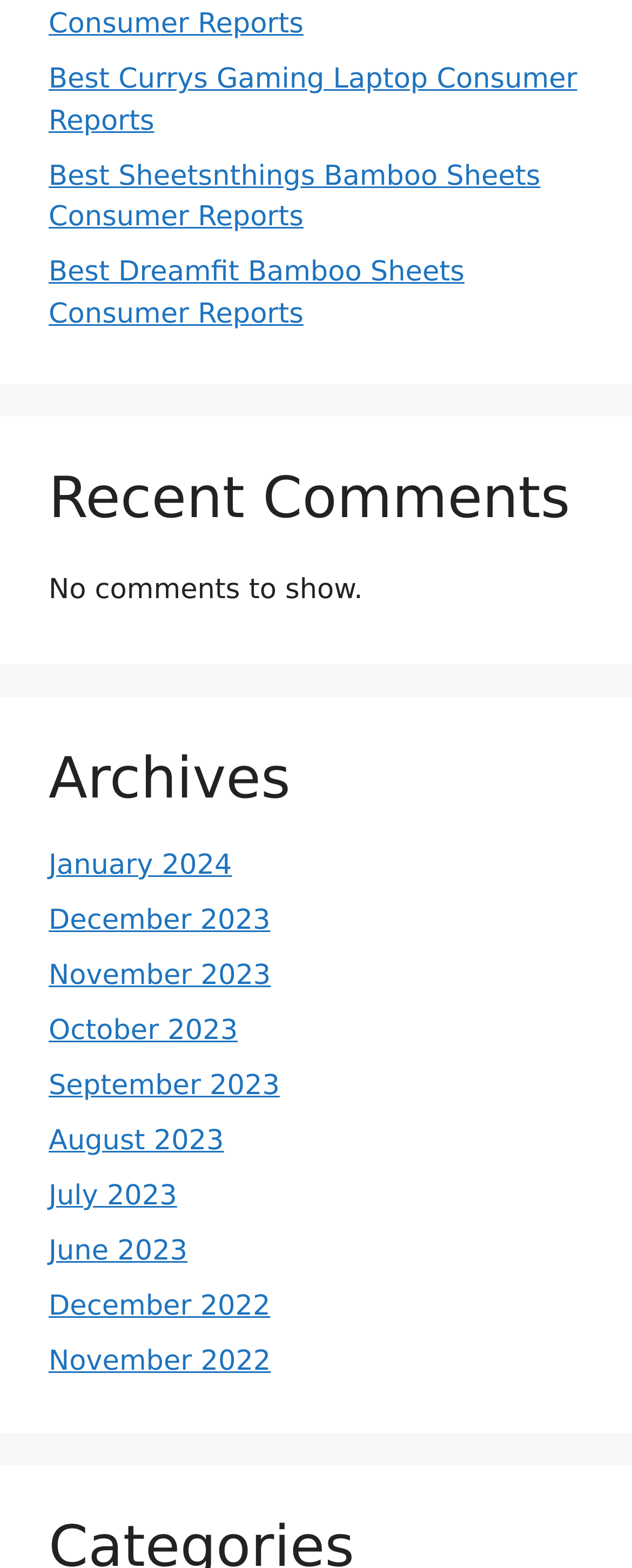Carefully examine the image and provide an in-depth answer to the question: How many links are in the Archives section?

The Archives section contains 12 links, each representing a month from January 2024 to December 2022.